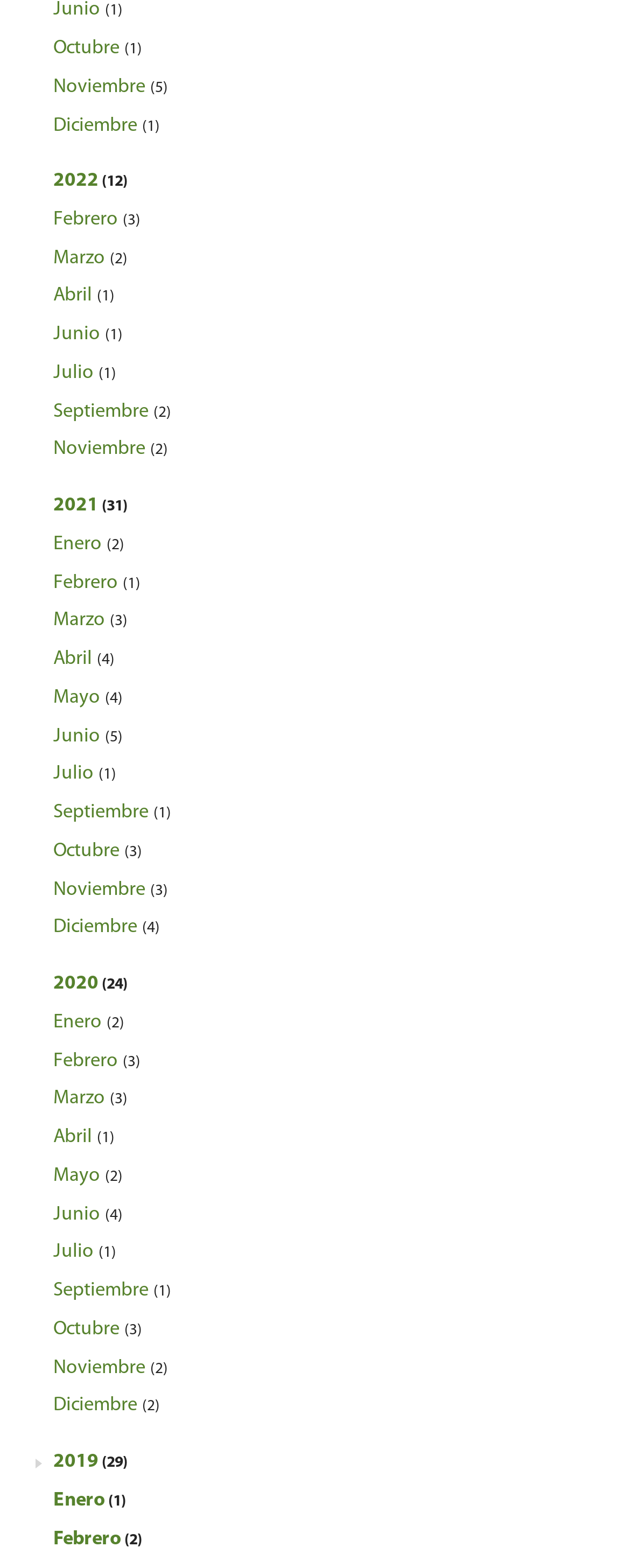Provide a brief response using a word or short phrase to this question:
How many items are listed under Noviembre?

5